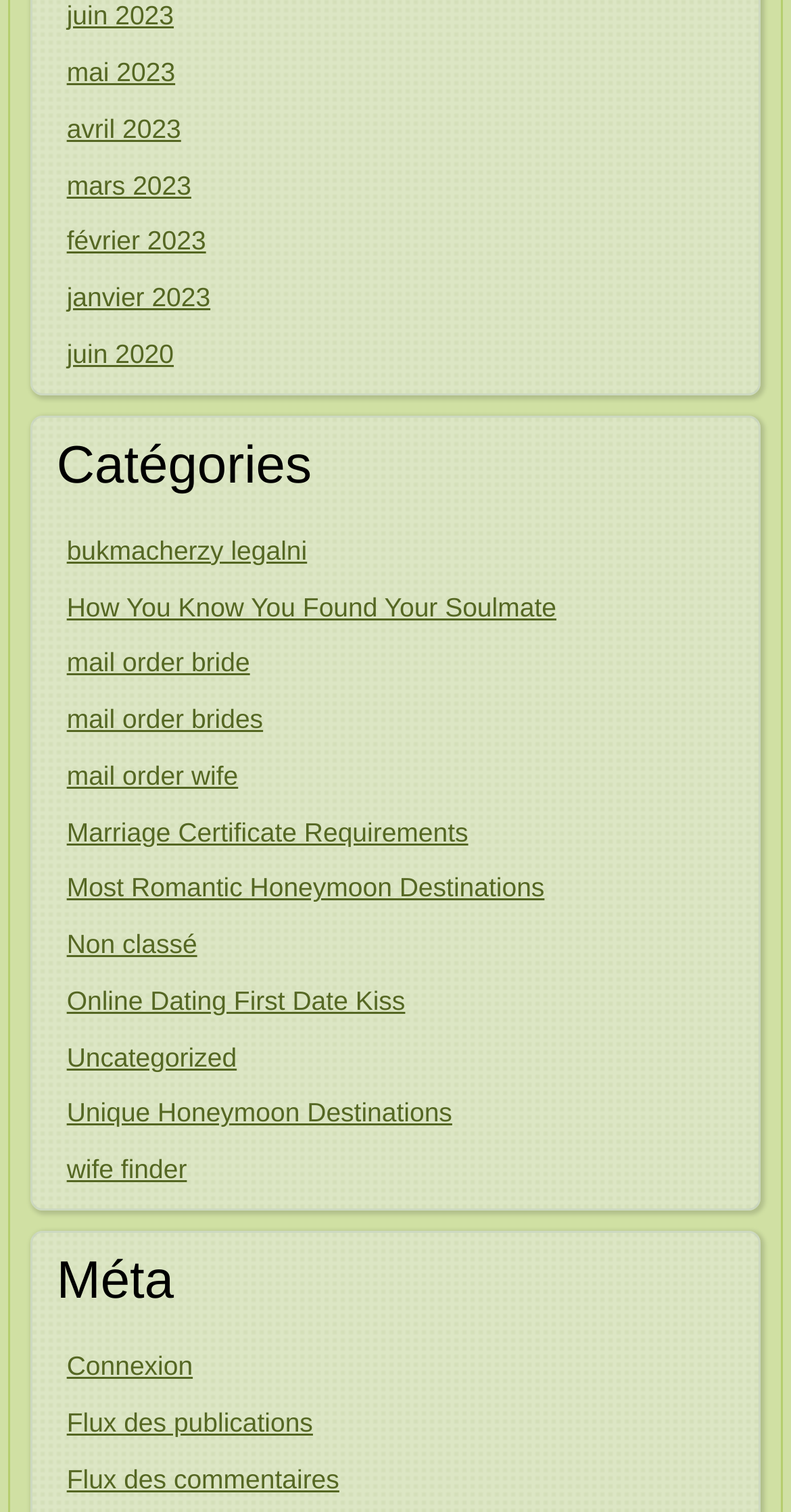Find and indicate the bounding box coordinates of the region you should select to follow the given instruction: "Login to the website".

[0.084, 0.893, 0.244, 0.913]